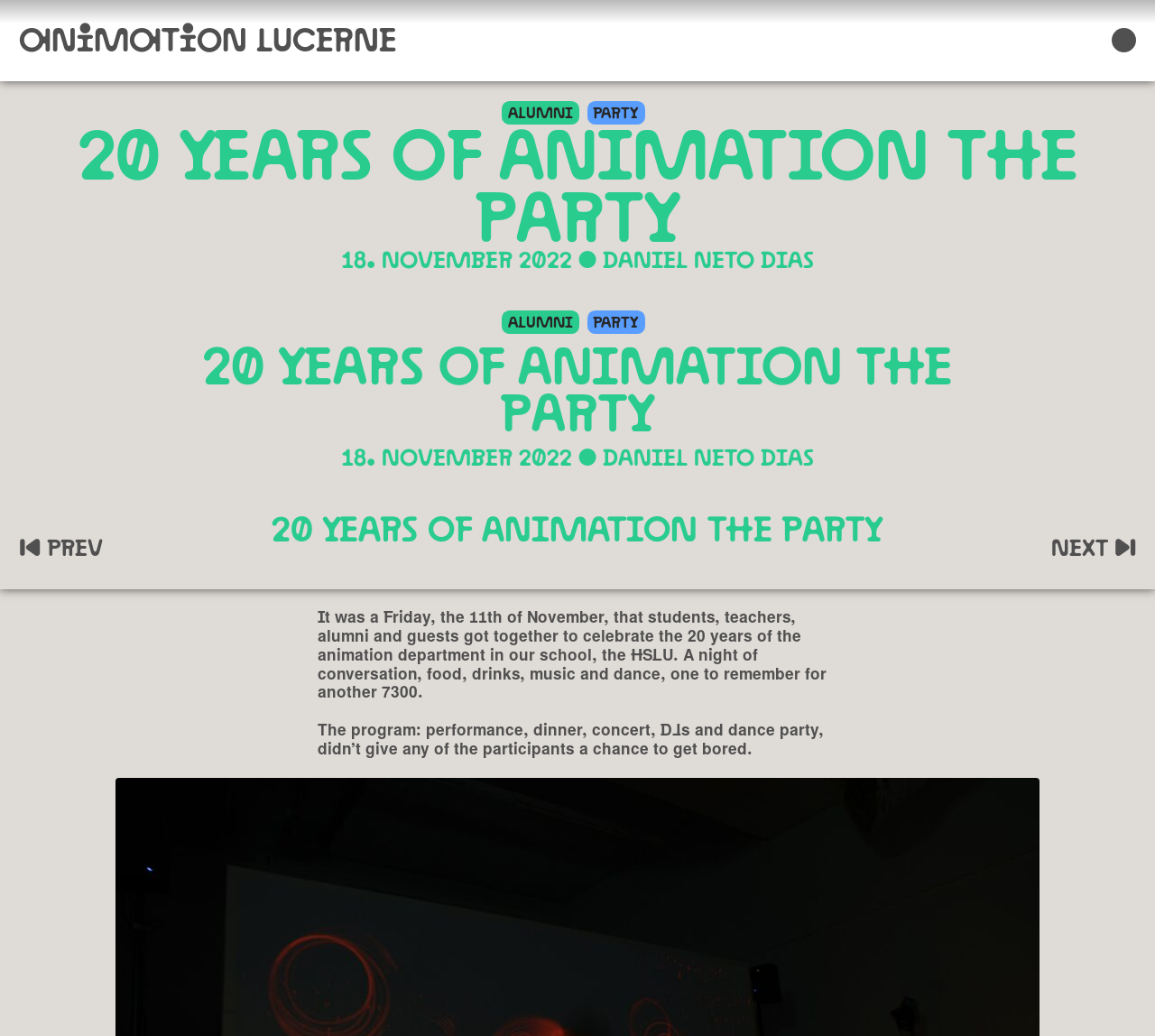Please find and report the bounding box coordinates of the element to click in order to perform the following action: "Visit ALUMNI page". The coordinates should be expressed as four float numbers between 0 and 1, in the format [left, top, right, bottom].

[0.434, 0.097, 0.501, 0.12]